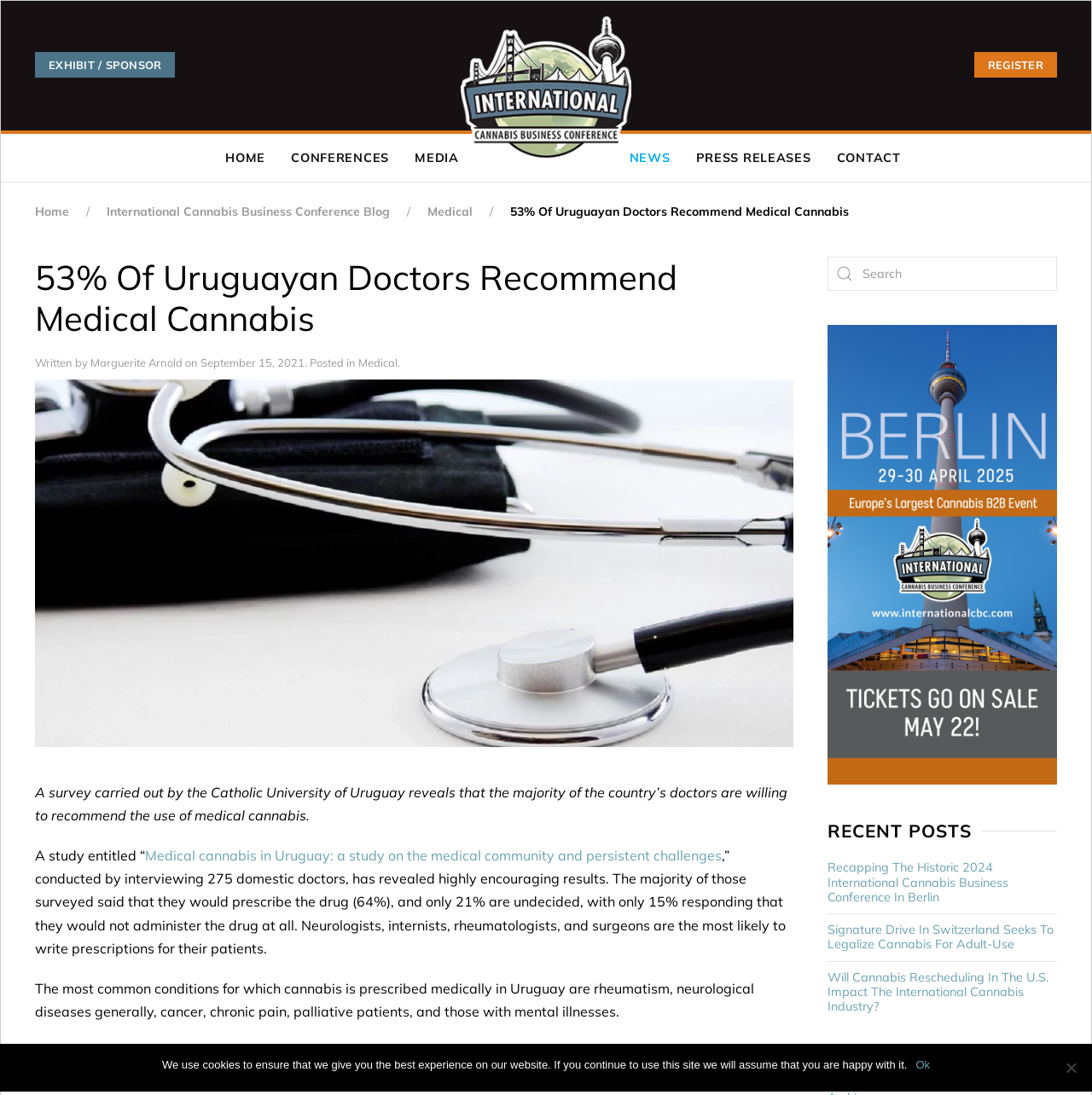Highlight the bounding box of the UI element that corresponds to this description: "New York Netwire".

None